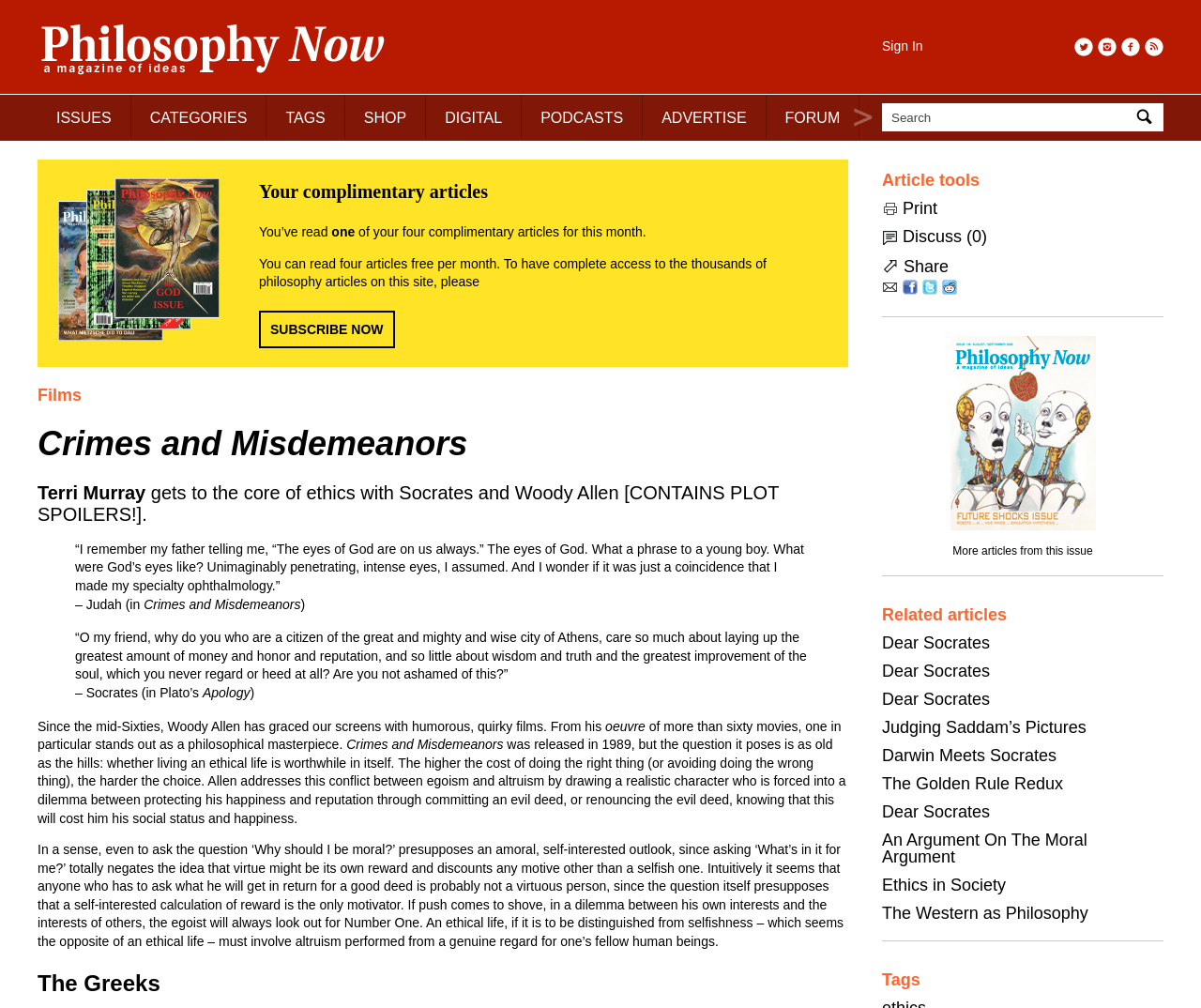Find the bounding box coordinates for the UI element that matches this description: "Darwin Meets Socrates".

[0.734, 0.74, 0.88, 0.759]